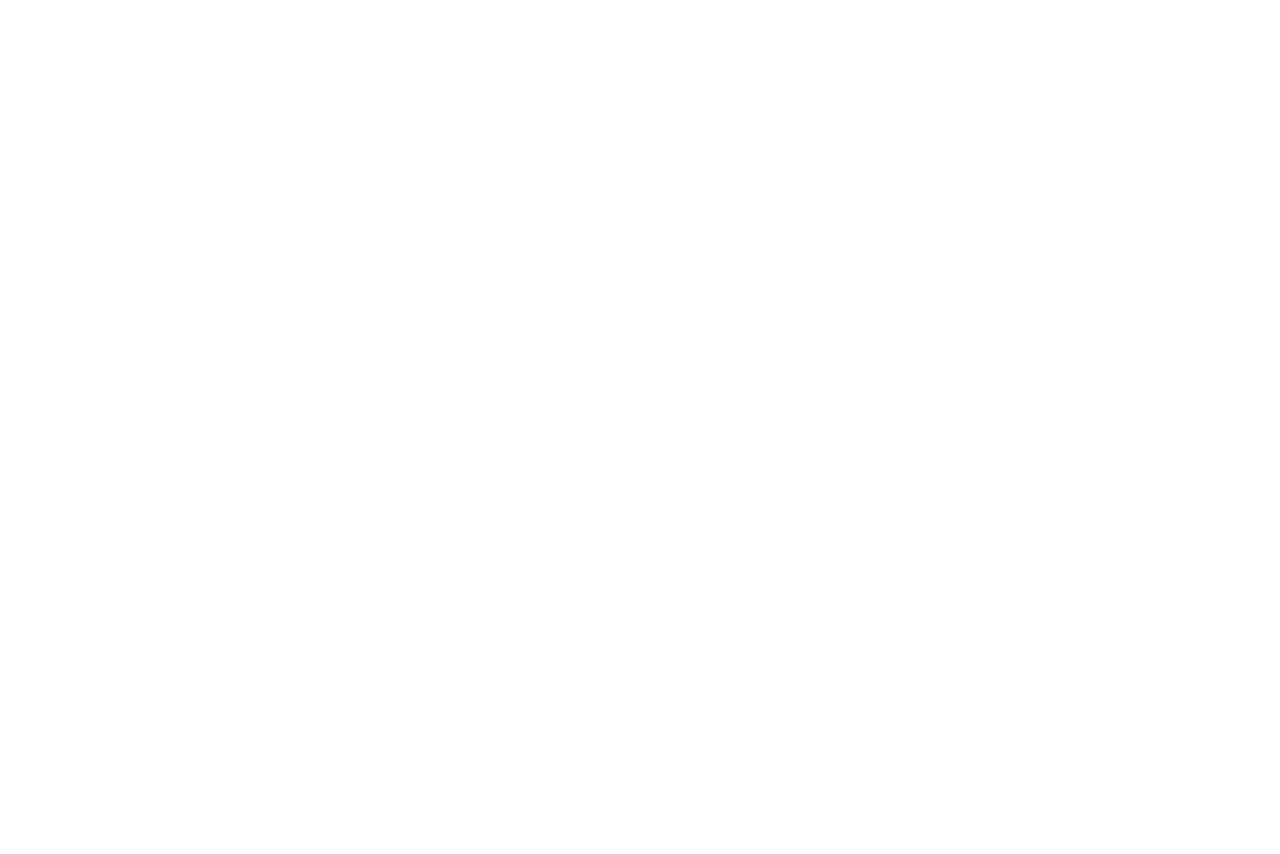What is the copyright year of Anemon Hotels? Examine the screenshot and reply using just one word or a brief phrase.

2023